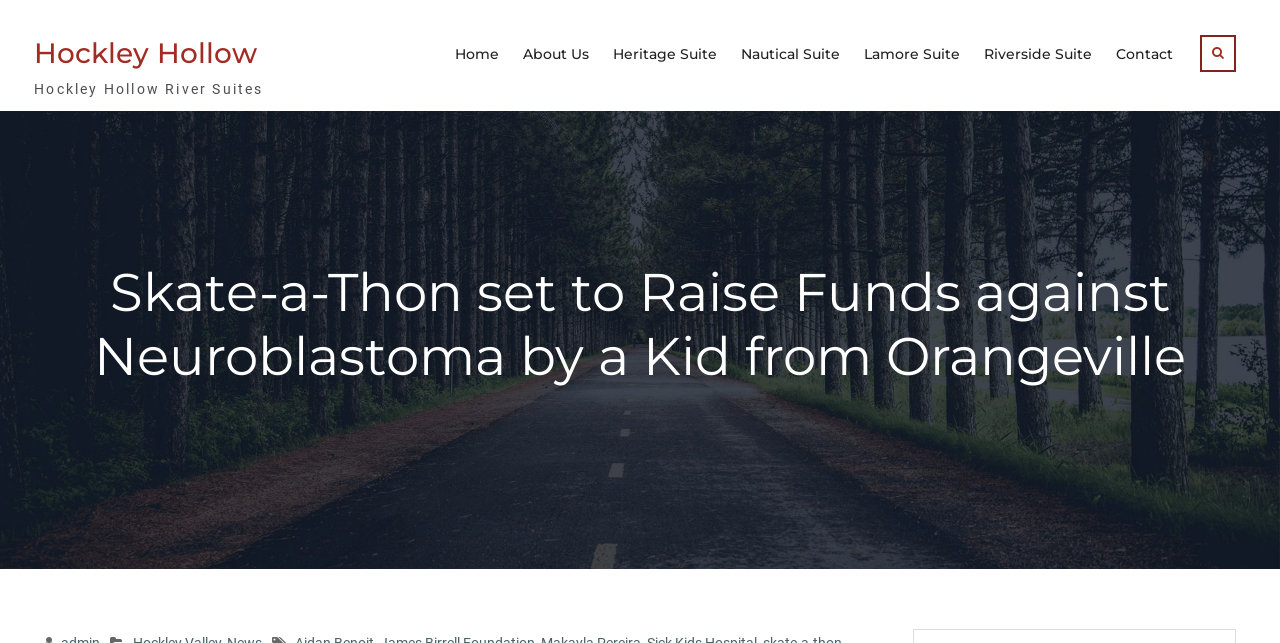Please provide the main heading of the webpage content.

Skate-a-Thon set to Raise Funds against Neuroblastoma by a Kid from Orangeville